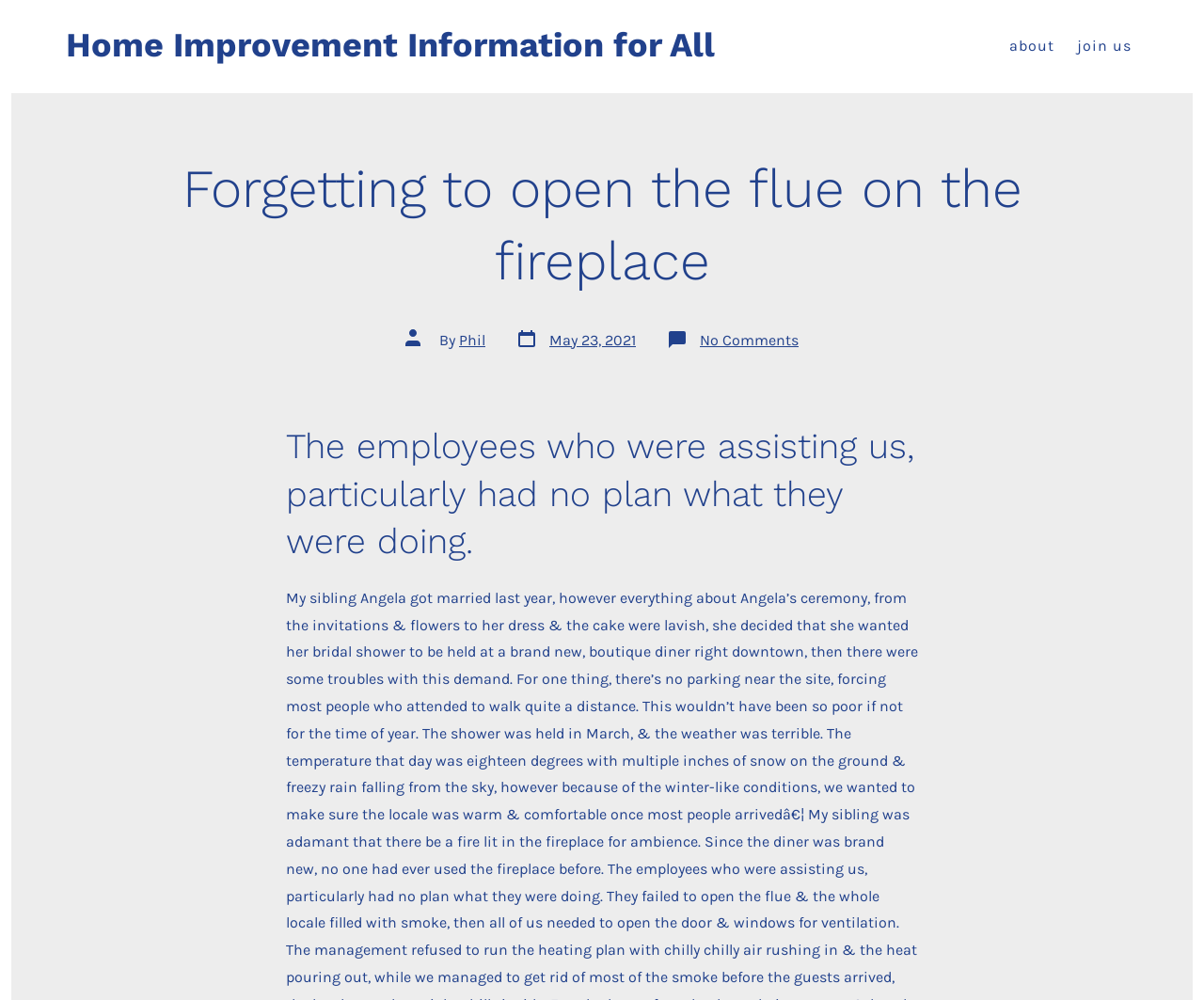What is the topic of the post?
Using the information from the image, answer the question thoroughly.

I found the topic by looking at the heading 'Forgetting to open the flue on the fireplace' which is located at the top of the page.